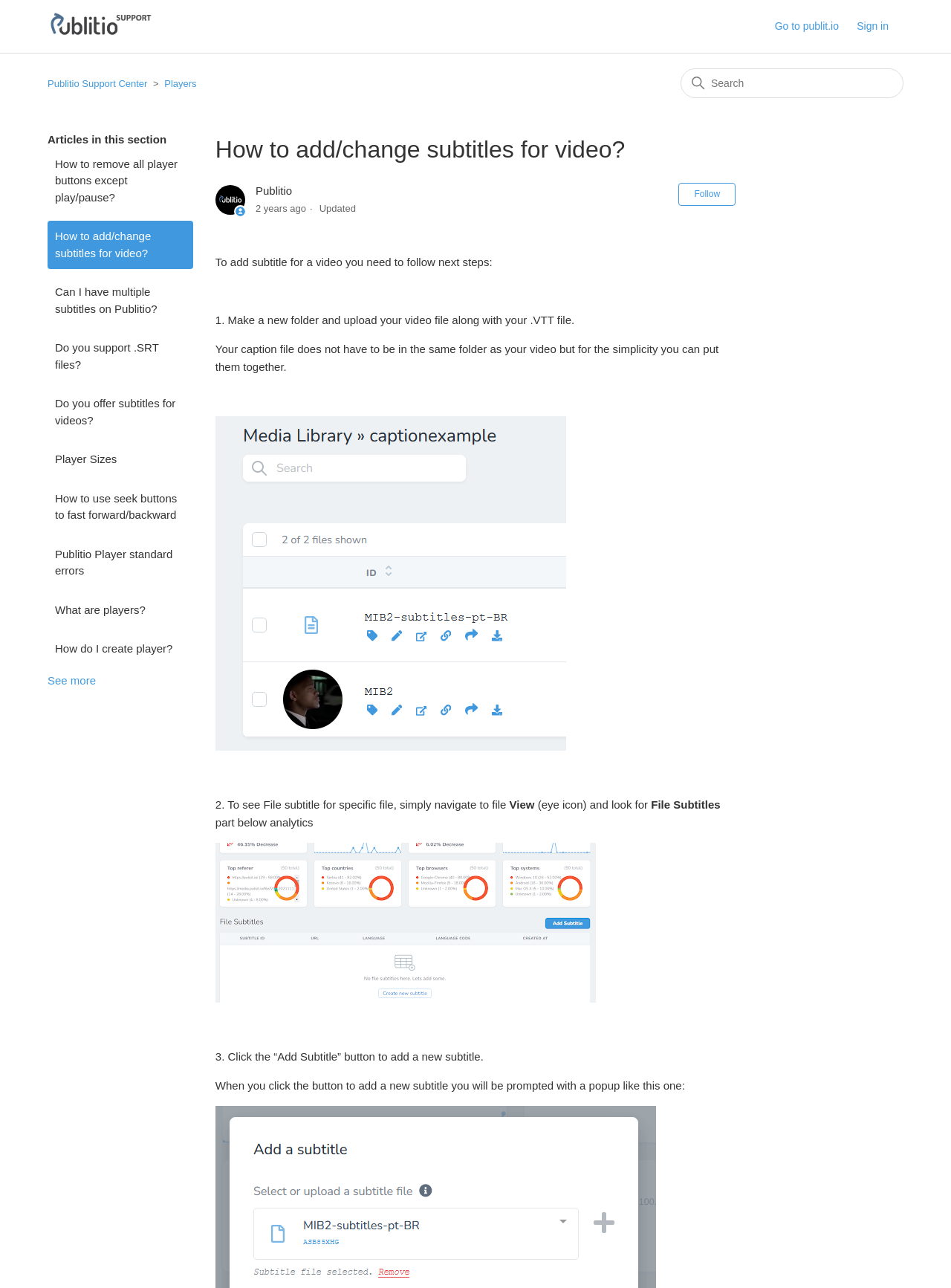Refer to the image and offer a detailed explanation in response to the question: What is the format of the caption file mentioned in the webpage?

The webpage mentions that the caption file should be in .VTT format, as stated in the first step of adding a subtitle for a video.